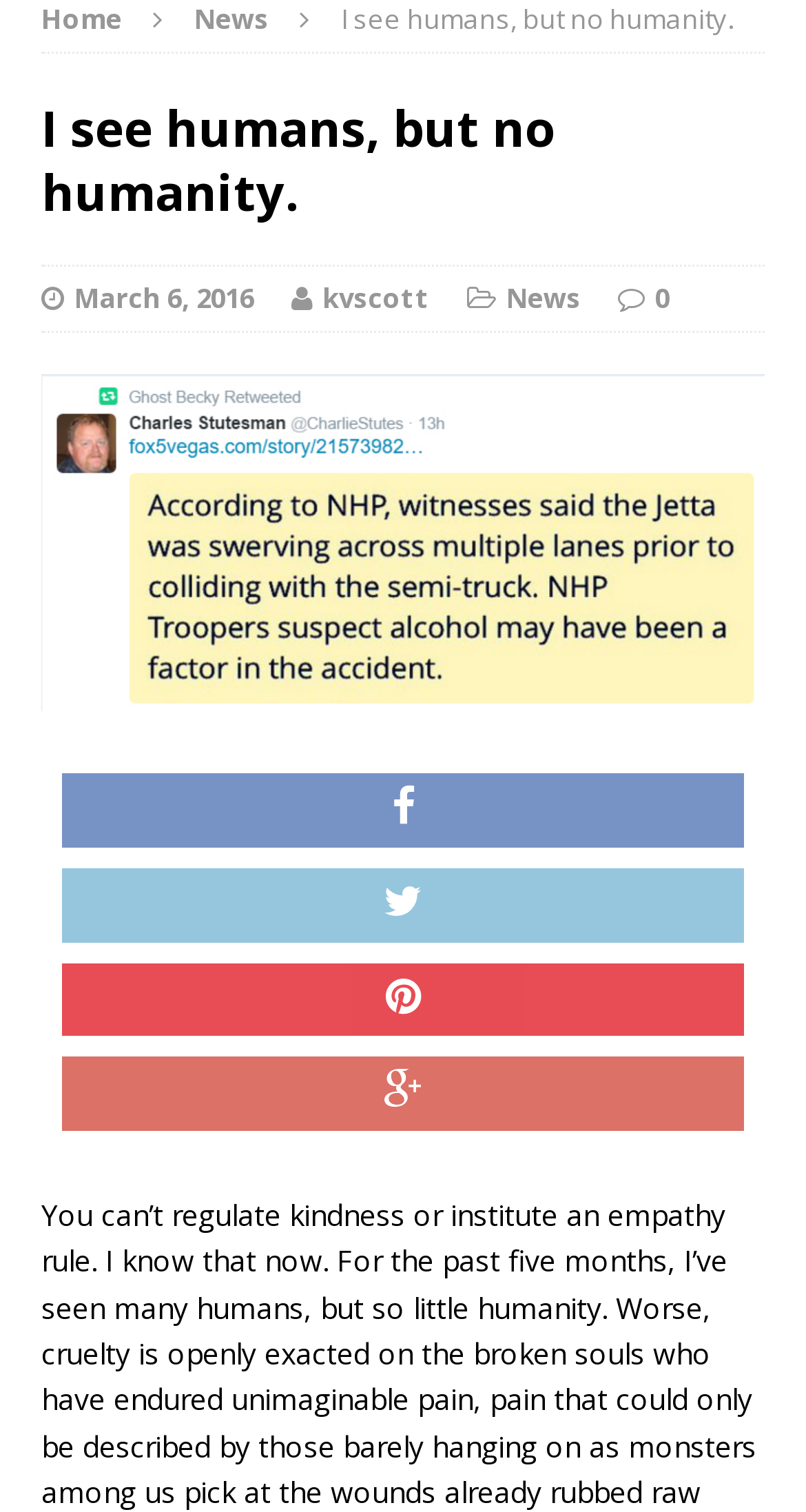Given the element description: "0", predict the bounding box coordinates of this UI element. The coordinates must be four float numbers between 0 and 1, given as [left, top, right, bottom].

[0.813, 0.185, 0.831, 0.21]